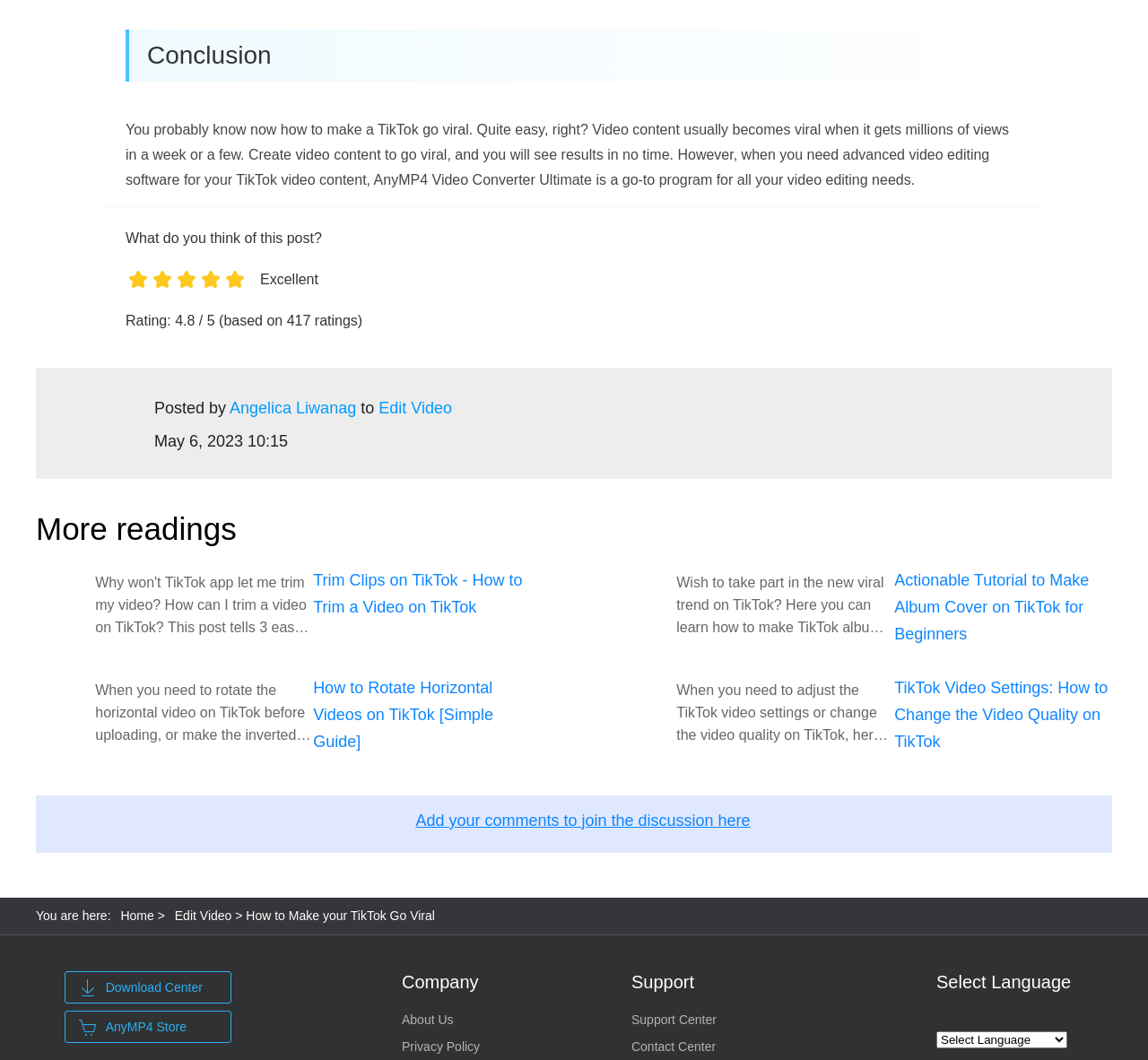Please look at the image and answer the question with a detailed explanation: What is the rating of this post?

The rating of this post can be found in the text 'Rating: 4.8 / 5 (based on 417 ratings)' which is located below the 'Excellent' button.